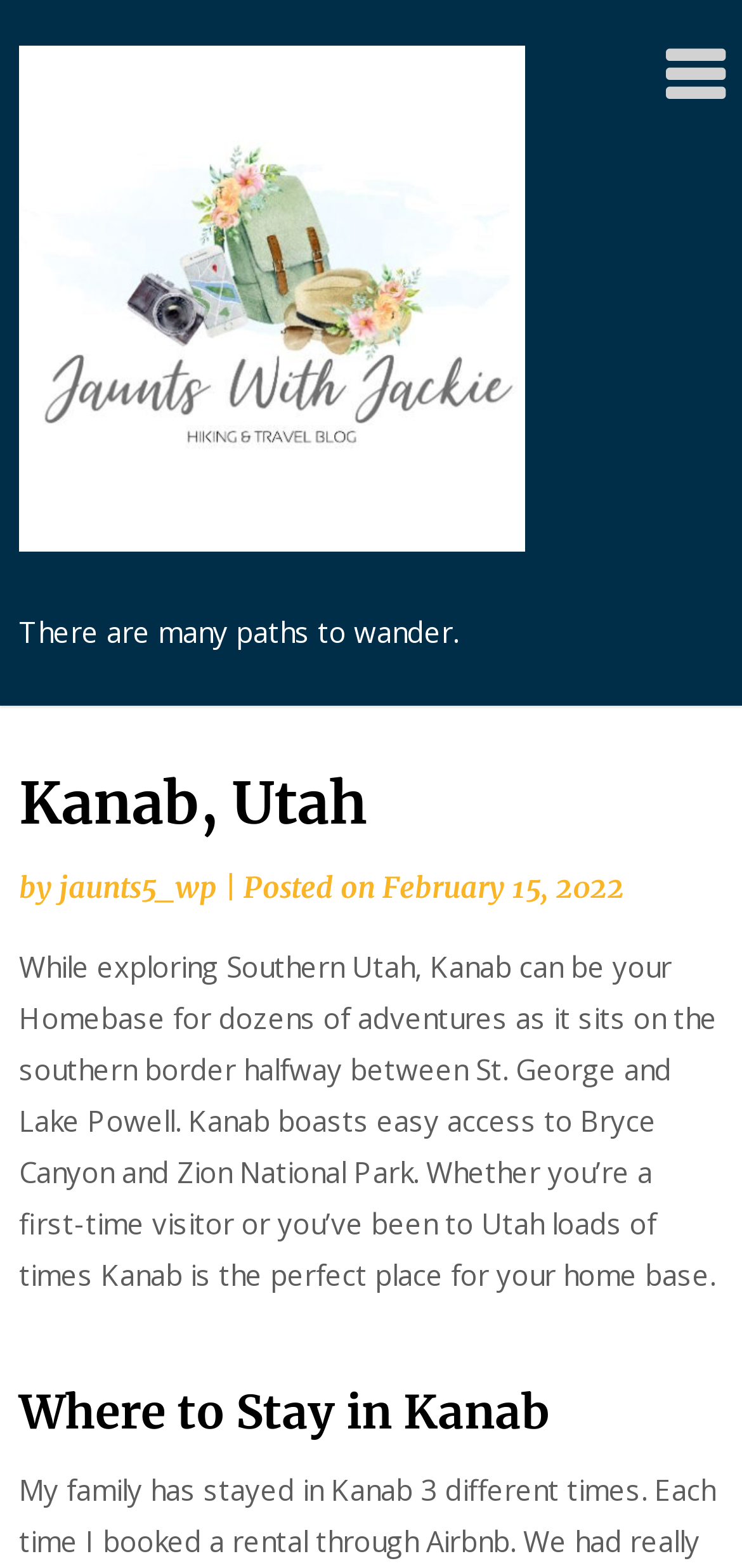What is the topic of the second heading?
Your answer should be a single word or phrase derived from the screenshot.

Where to Stay in Kanab